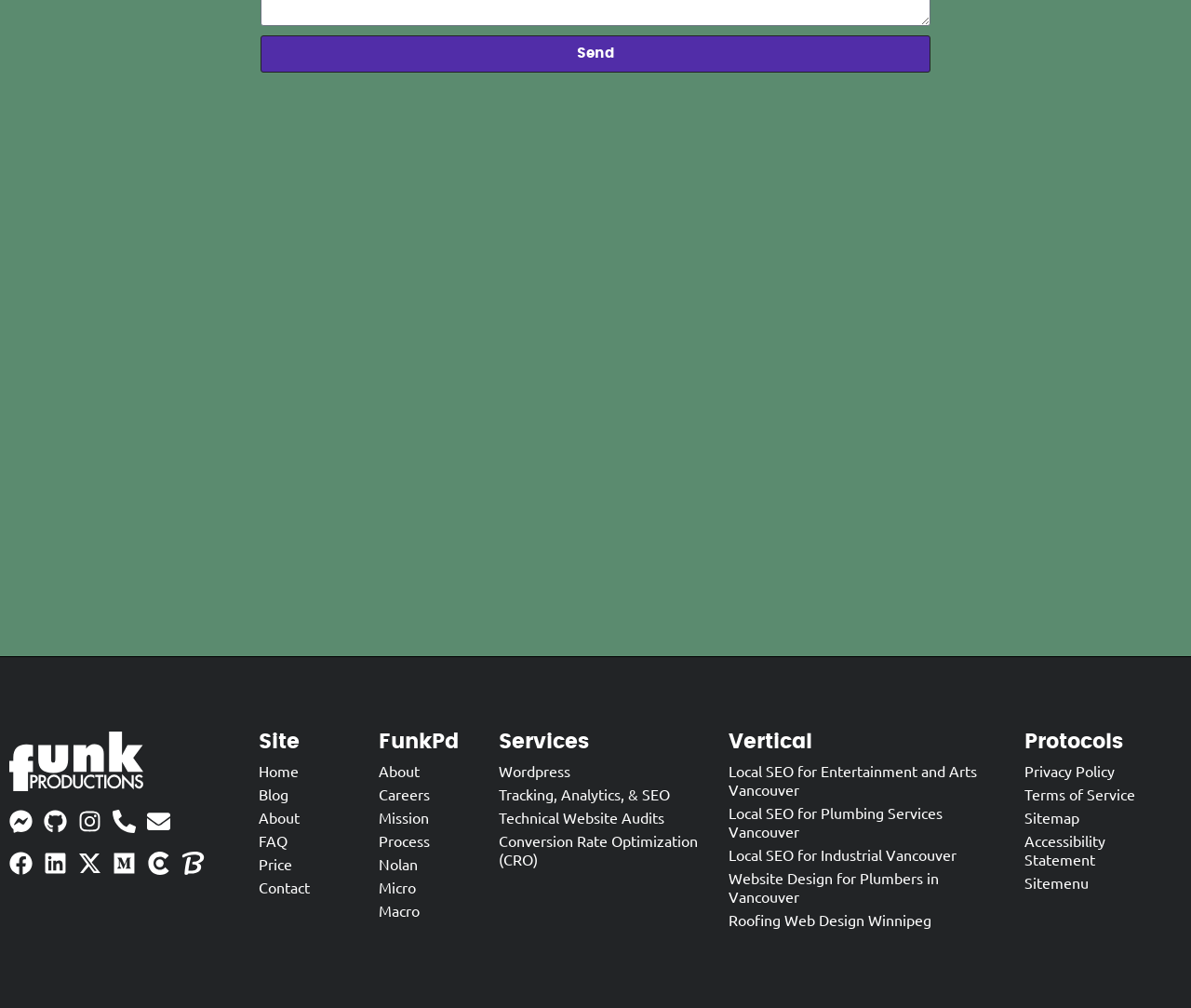Given the description "Phone-alt", determine the bounding box of the corresponding UI element.

[0.095, 0.804, 0.114, 0.827]